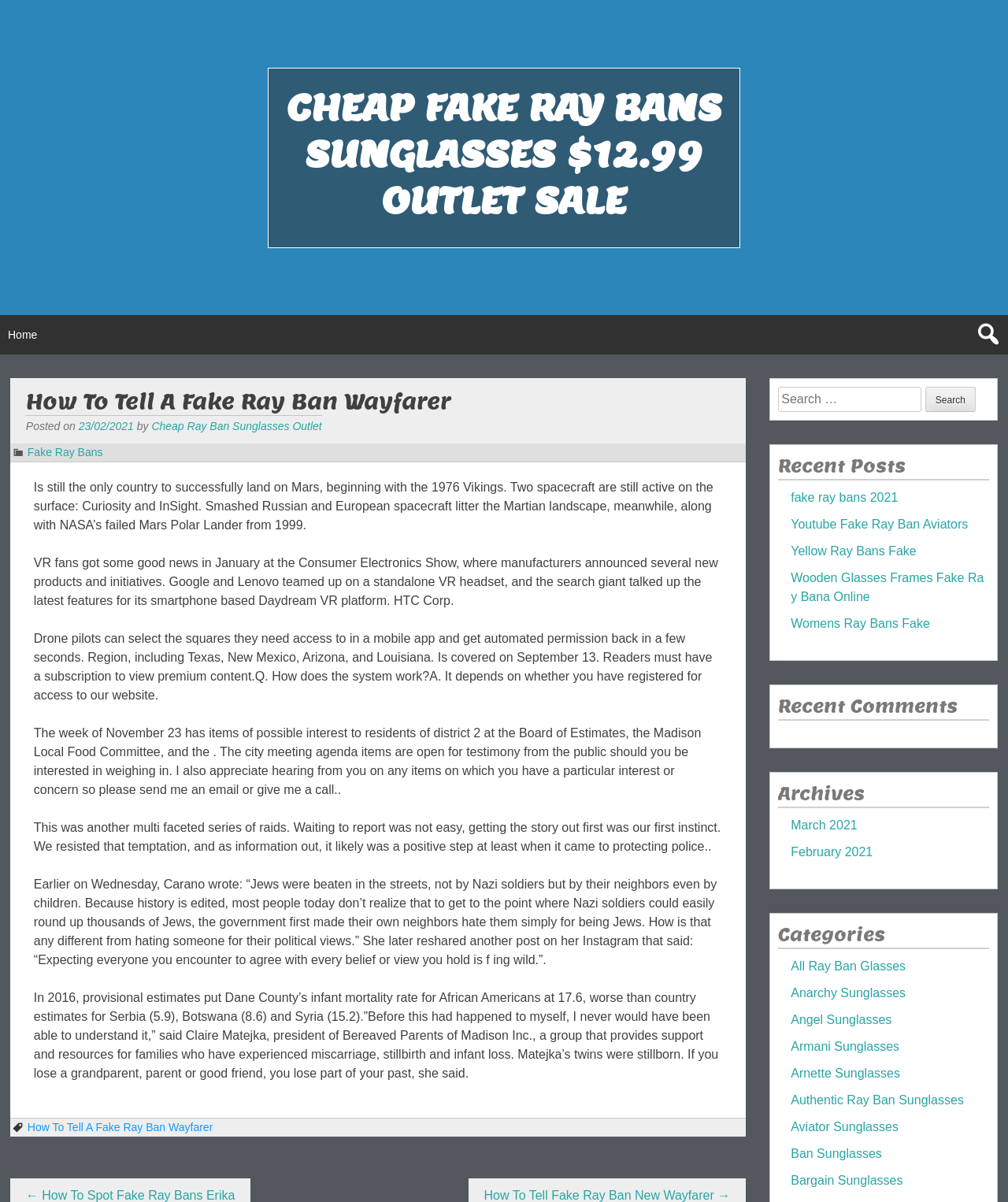Could you highlight the region that needs to be clicked to execute the instruction: "Read about telecommunications"?

None